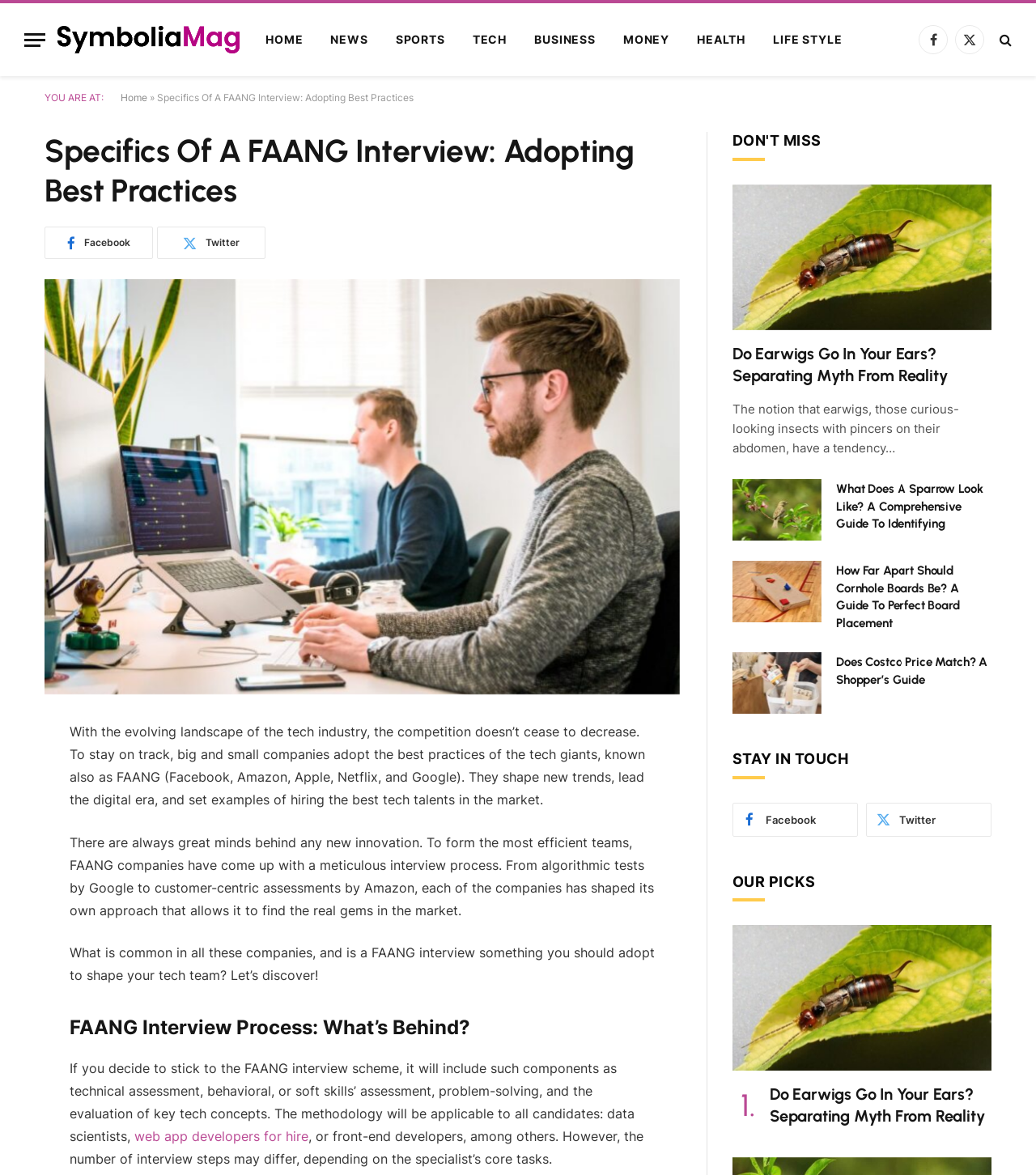Please provide the bounding box coordinates in the format (top-left x, top-left y, bottom-right x, bottom-right y). Remember, all values are floating point numbers between 0 and 1. What is the bounding box coordinate of the region described as: web app developers for hire

[0.13, 0.96, 0.298, 0.974]